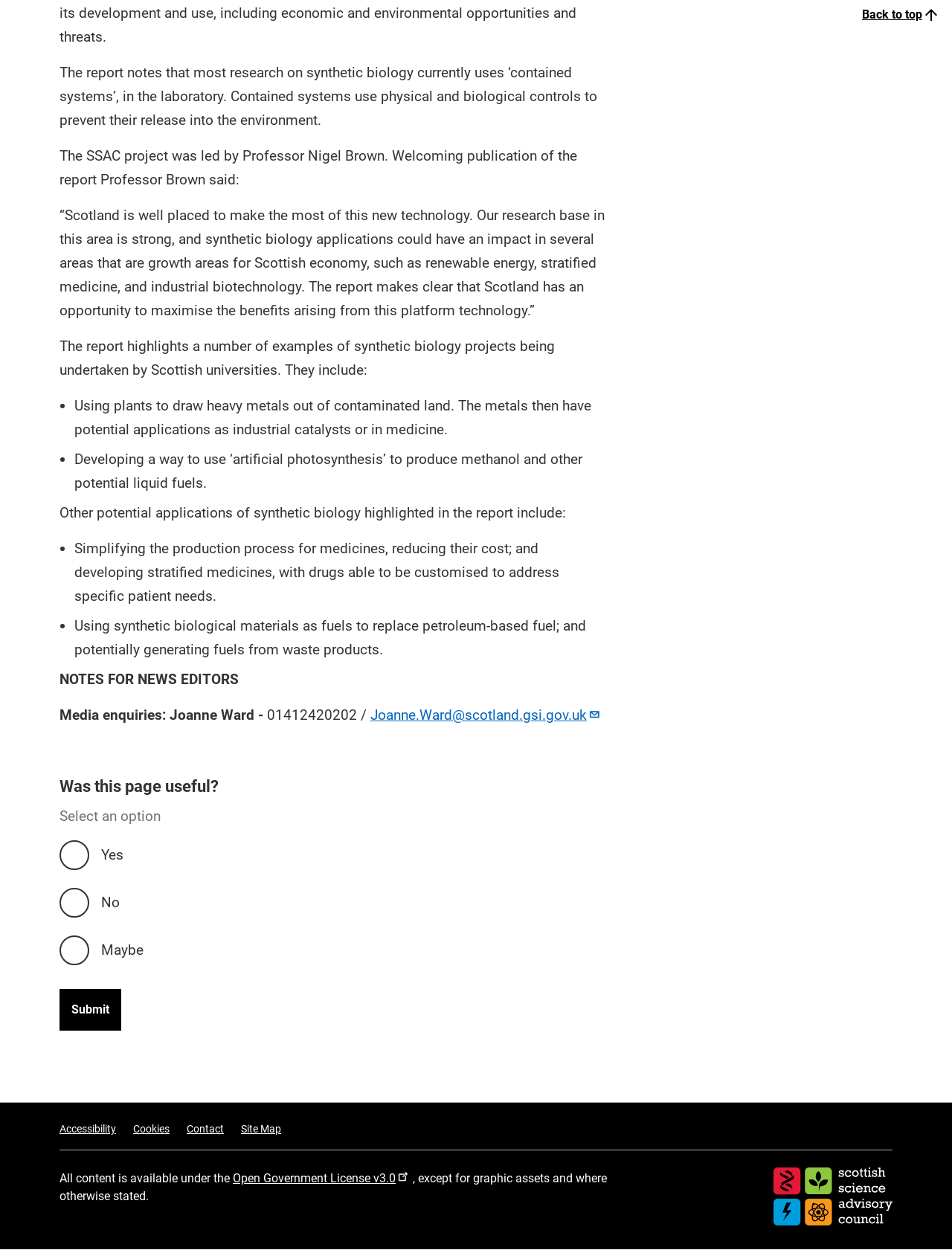Utilize the details in the image to thoroughly answer the following question: What license applies to the website's content?

The website's content is available under the Open Government License v3.0, as stated at the bottom of the page, with the exception of graphic assets and where otherwise stated.